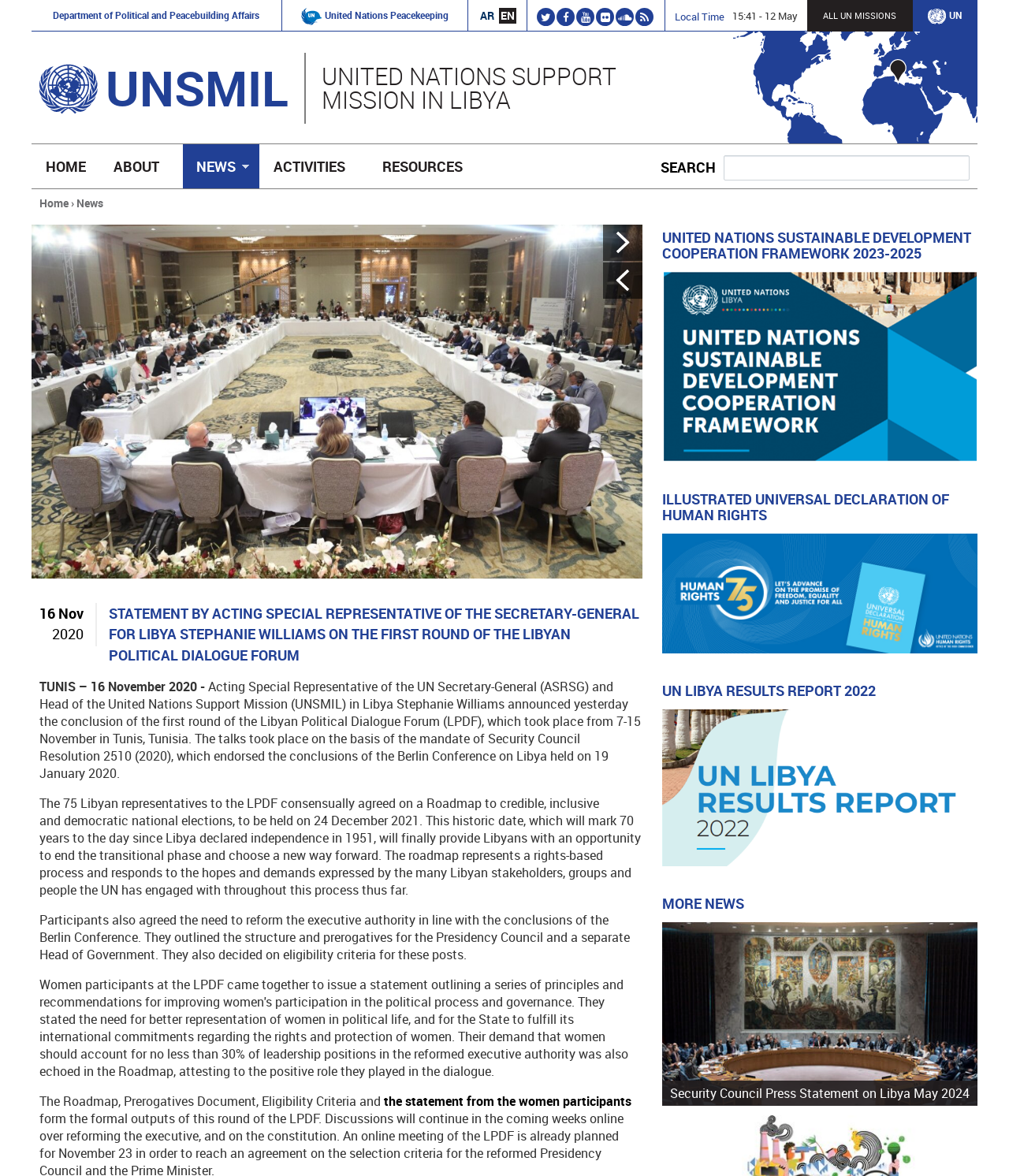Provide the bounding box coordinates, formatted as (top-left x, top-left y, bottom-right x, bottom-right y), with all values being floating point numbers between 0 and 1. Identify the bounding box of the UI element that matches the description: UN

[0.919, 0.007, 0.954, 0.018]